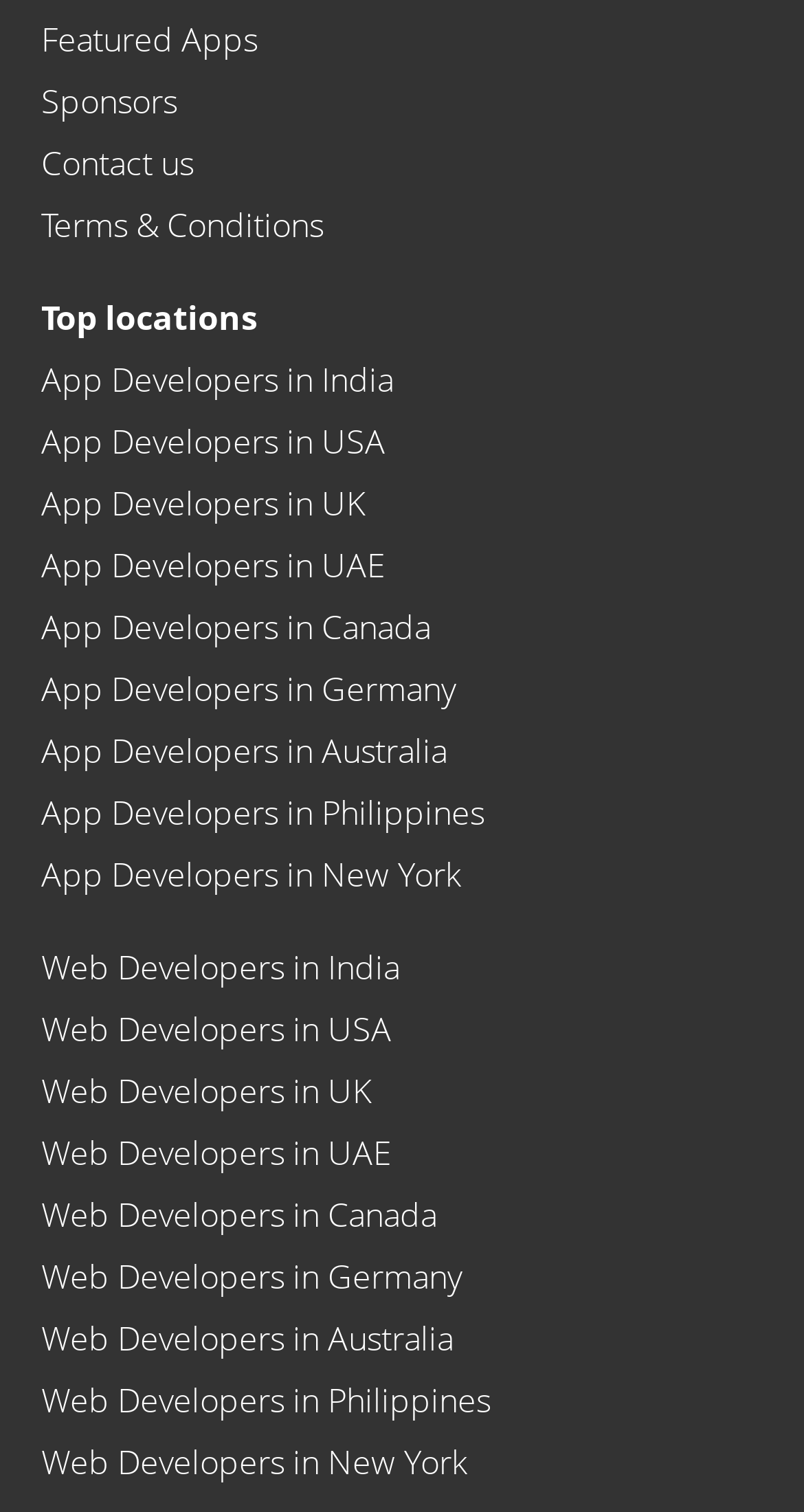What is the category of the links on the webpage?
Based on the screenshot, respond with a single word or phrase.

Developers